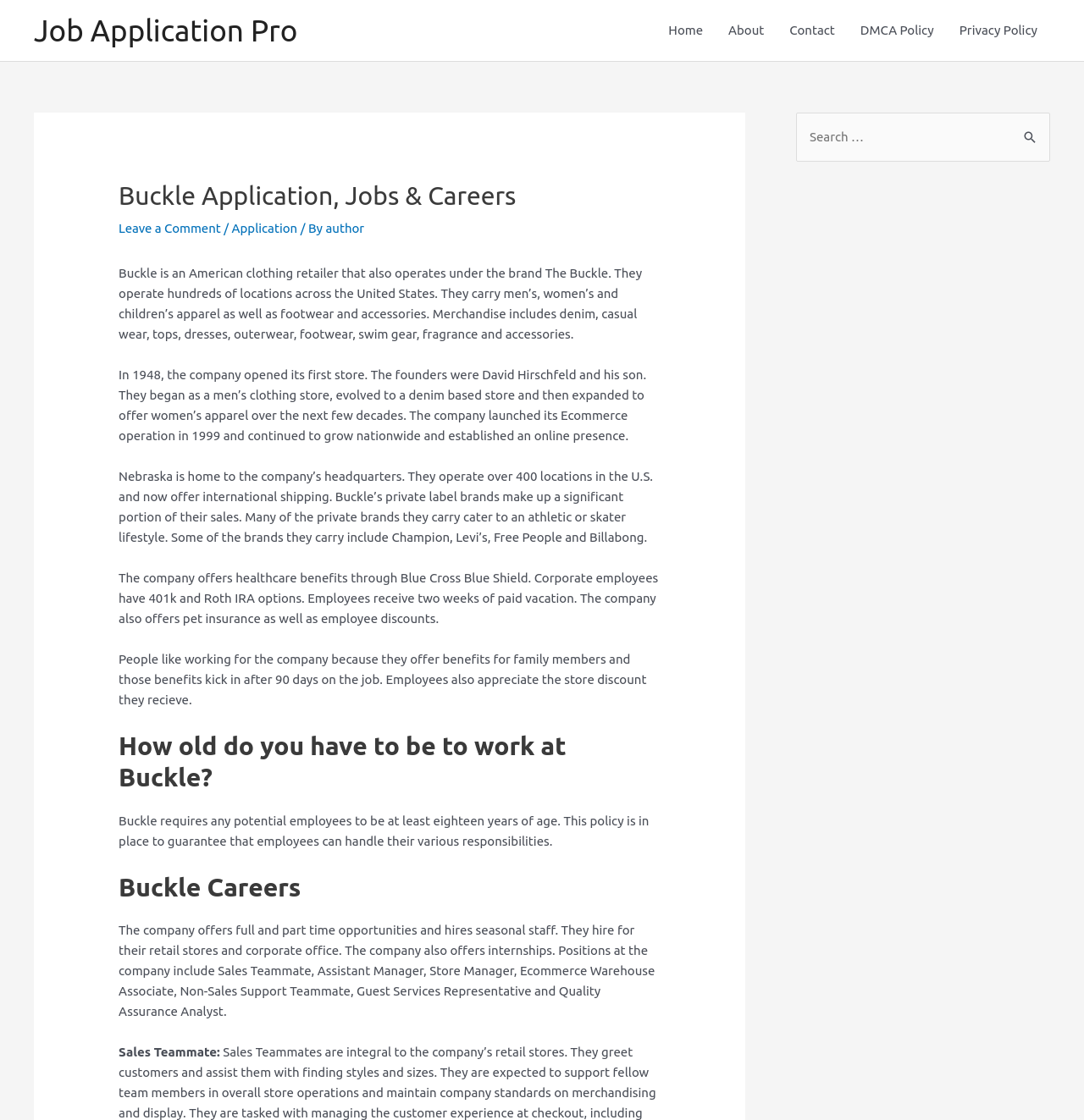What is the name of the company's private label brand?
Provide a one-word or short-phrase answer based on the image.

Not specified